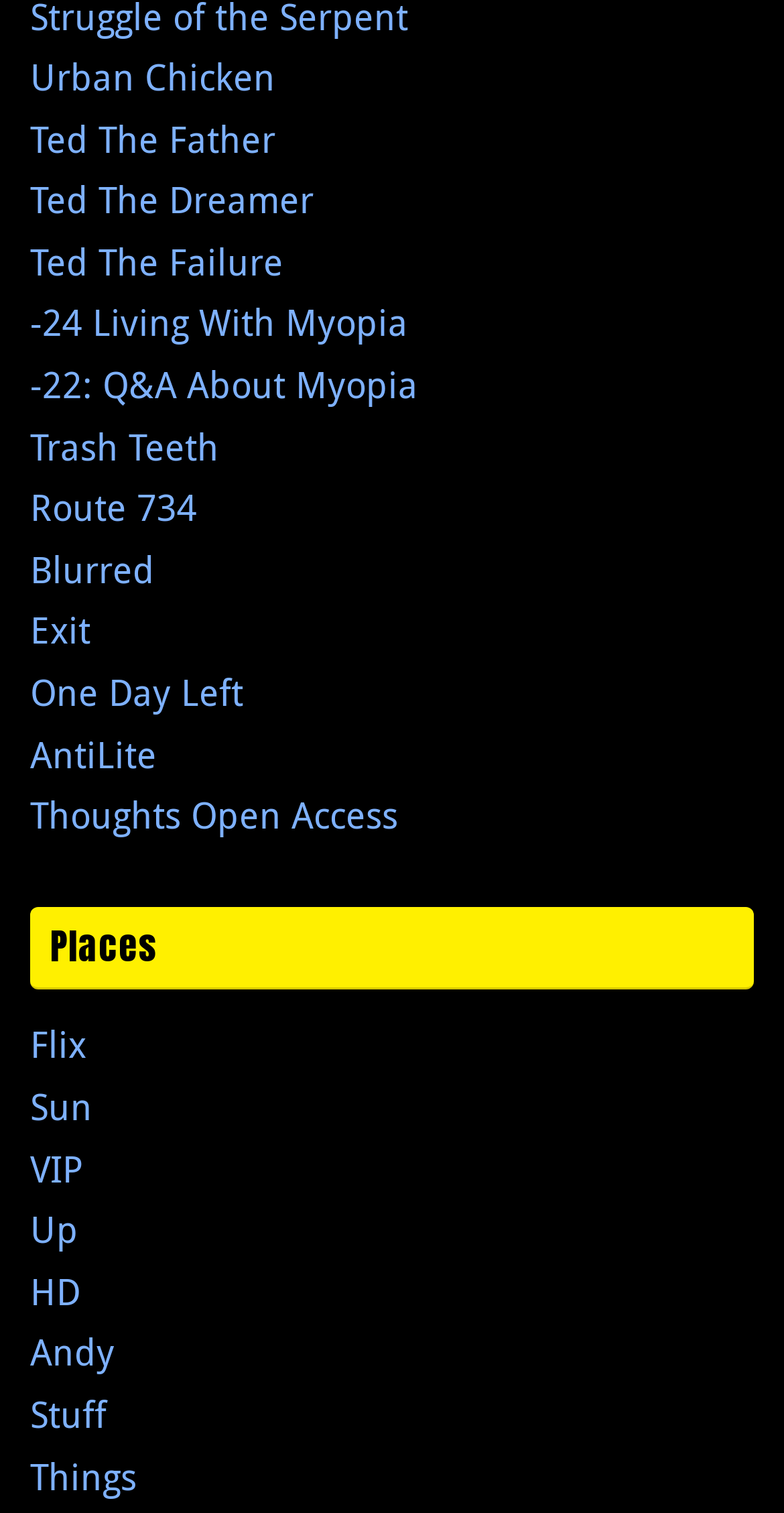Can you show the bounding box coordinates of the region to click on to complete the task described in the instruction: "explore Places"?

[0.038, 0.599, 0.962, 0.655]